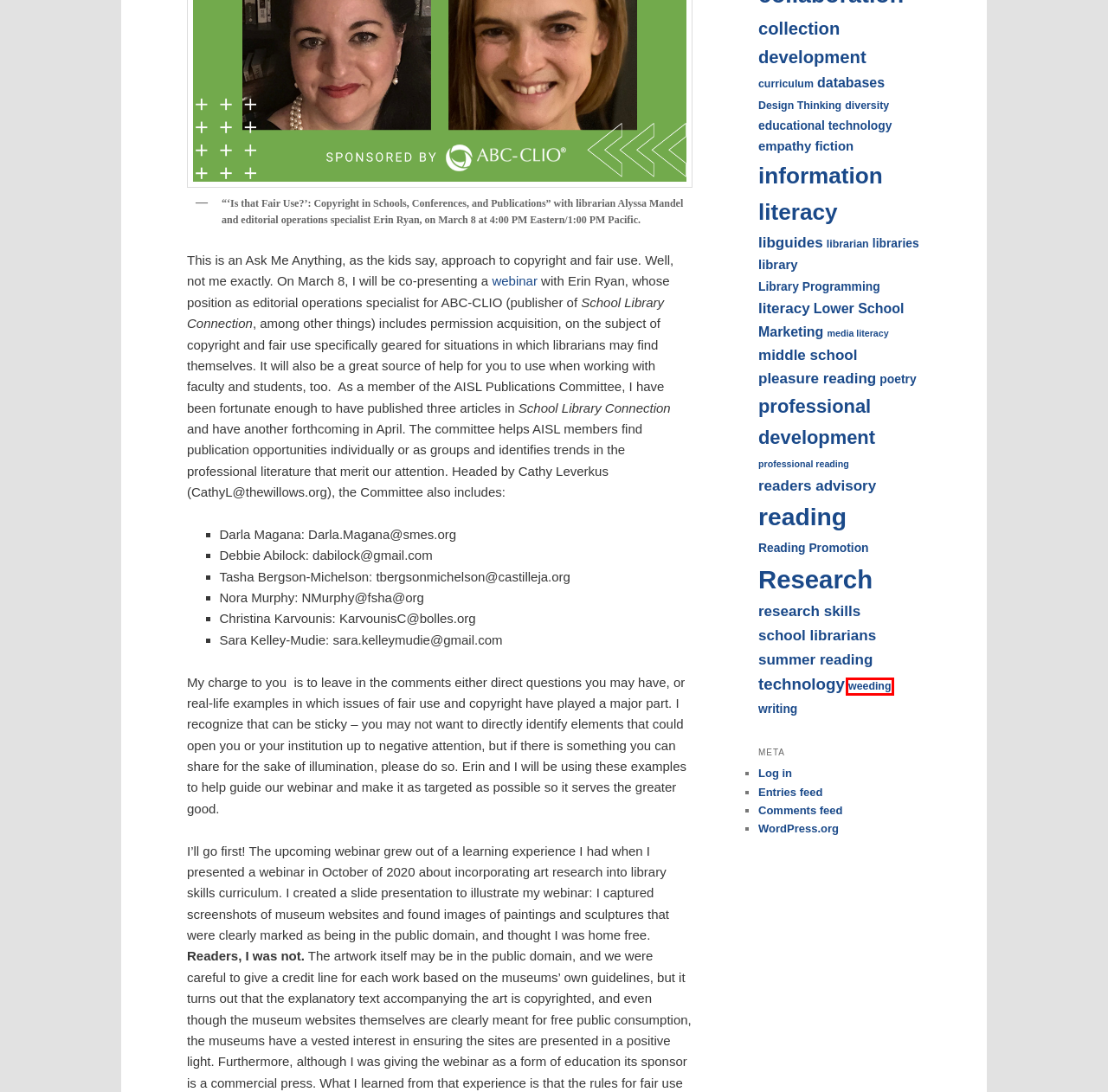Look at the screenshot of the webpage and find the element within the red bounding box. Choose the webpage description that best fits the new webpage that will appear after clicking the element. Here are the candidates:
A. professional reading | AISL Independent Ideas
B. educational technology | AISL Independent Ideas
C. weeding | AISL Independent Ideas
D. poetry | AISL Independent Ideas
E. empathy | AISL Independent Ideas
F. technology | AISL Independent Ideas
G. libguides | AISL Independent Ideas
H. Comments for AISL Independent Ideas

C